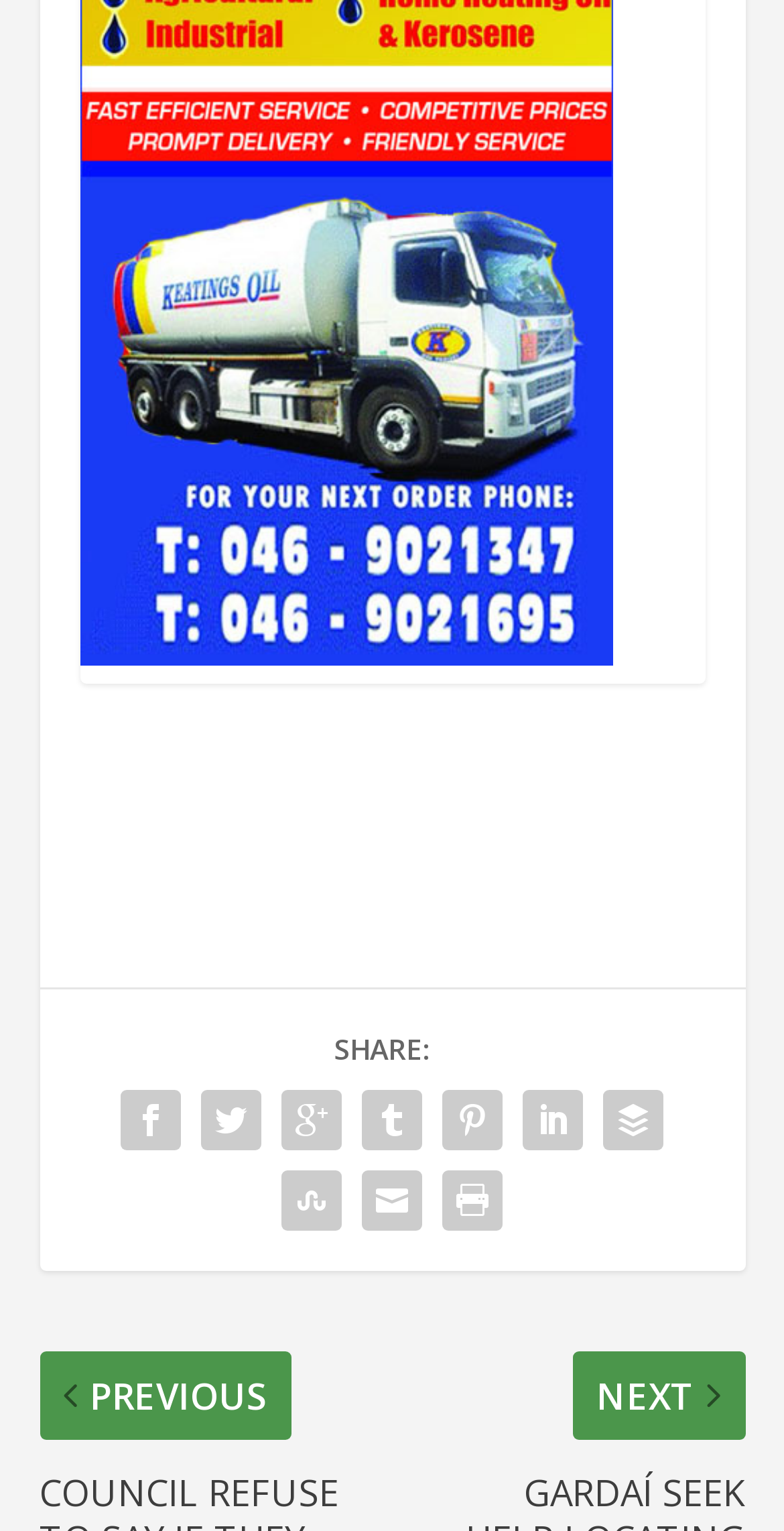Specify the bounding box coordinates of the element's region that should be clicked to achieve the following instruction: "Click the share link". The bounding box coordinates consist of four float numbers between 0 and 1, in the format [left, top, right, bottom].

[0.101, 0.41, 0.781, 0.442]